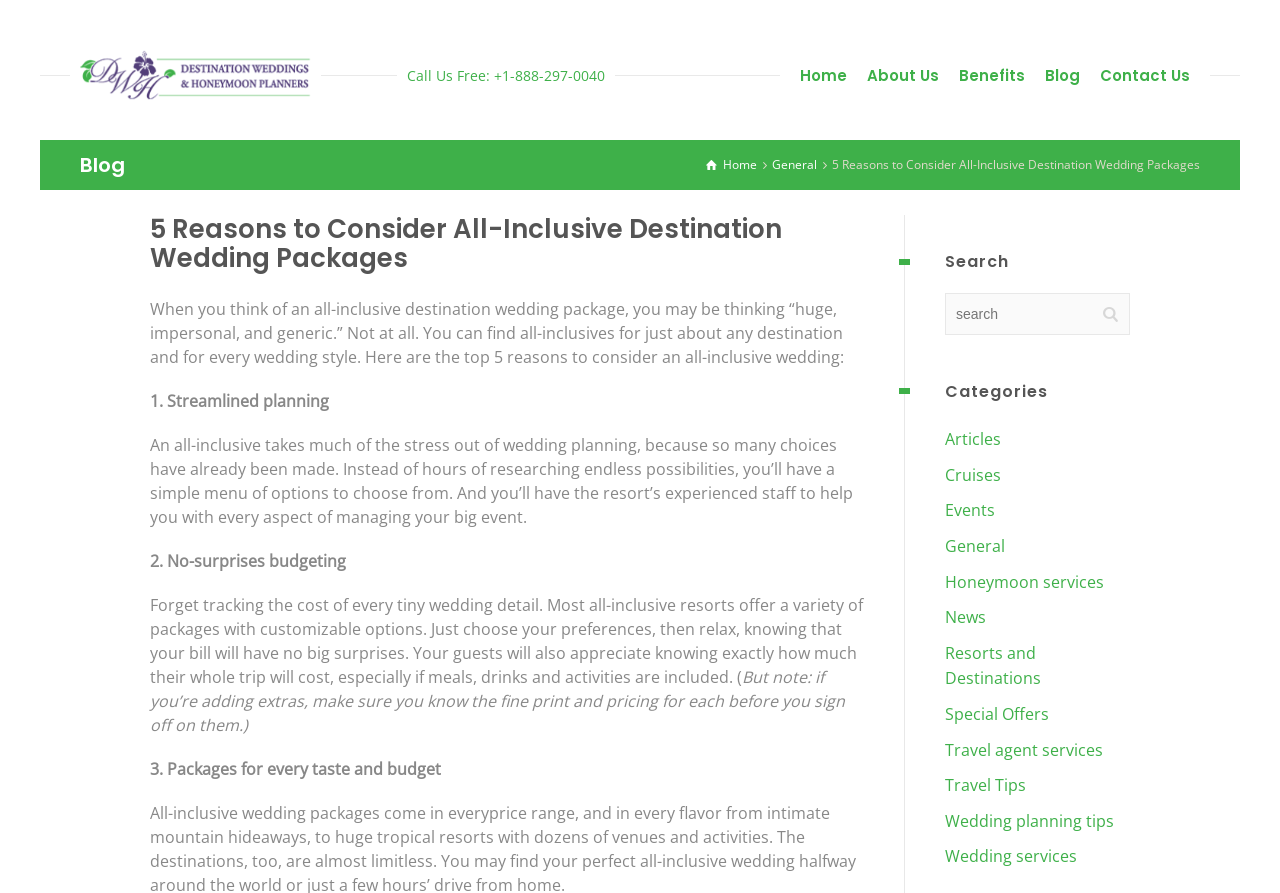Locate the bounding box coordinates of the element that should be clicked to fulfill the instruction: "Contact the wedding planners".

[0.852, 0.059, 0.937, 0.109]